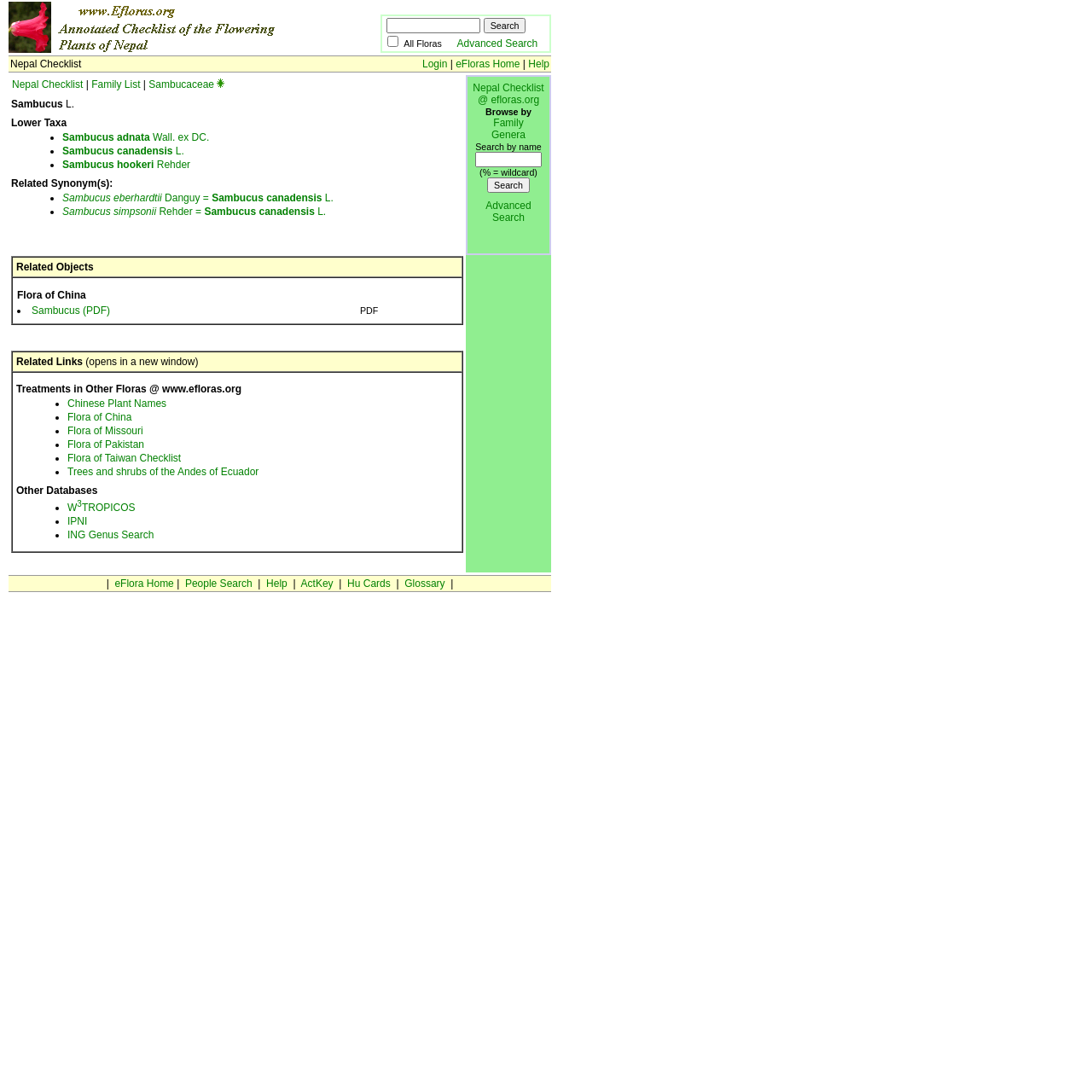How many links are in the top navigation bar?
Provide an in-depth and detailed explanation in response to the question.

The top navigation bar contains four links: 'Link to Annotated Checklist of the Flowering Plants of Nepal home', 'Search All Floras', 'Advanced Search', and an image link to the same home page.